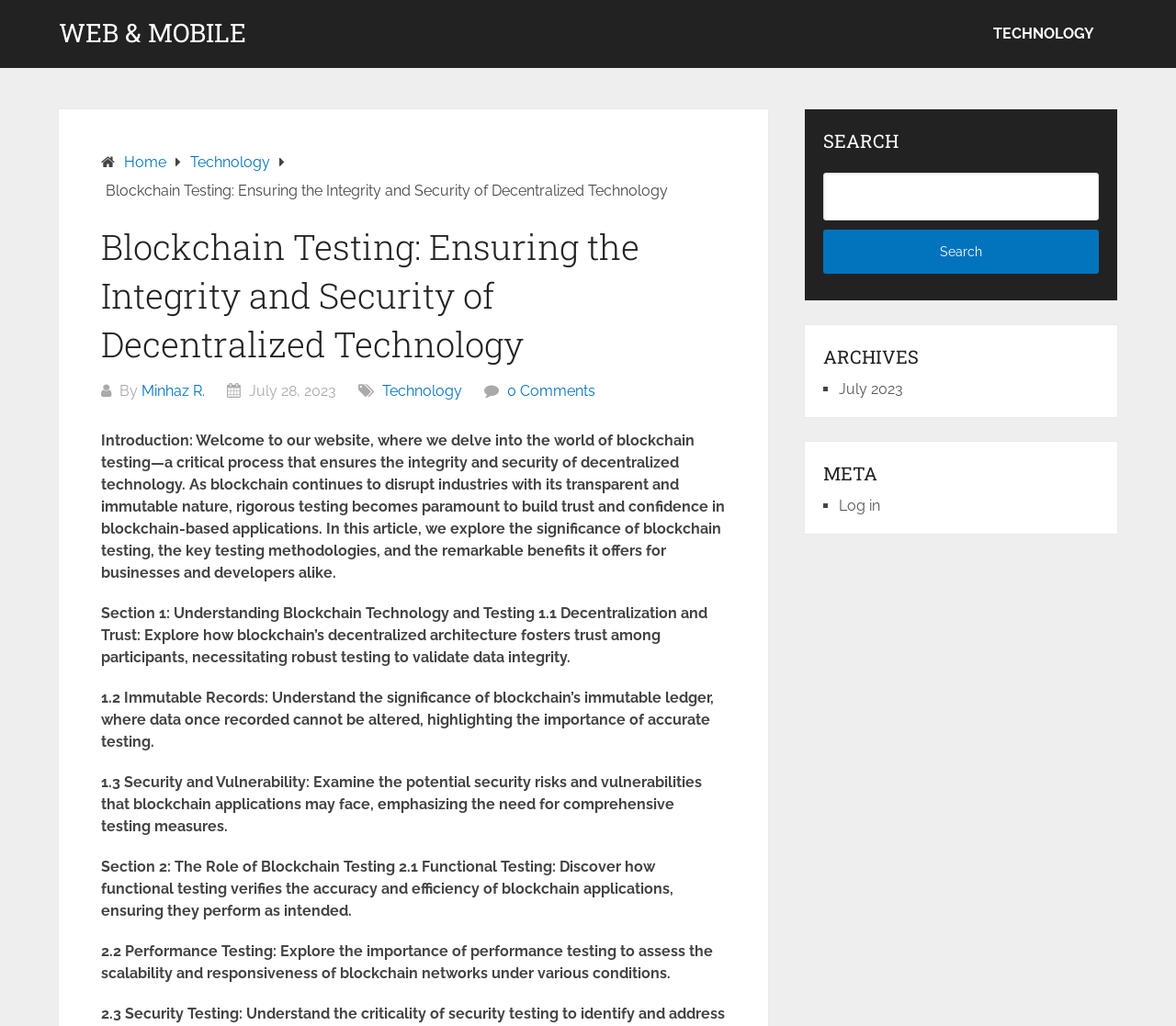Please determine the bounding box coordinates for the element that should be clicked to follow these instructions: "Search for something".

[0.7, 0.168, 0.934, 0.215]